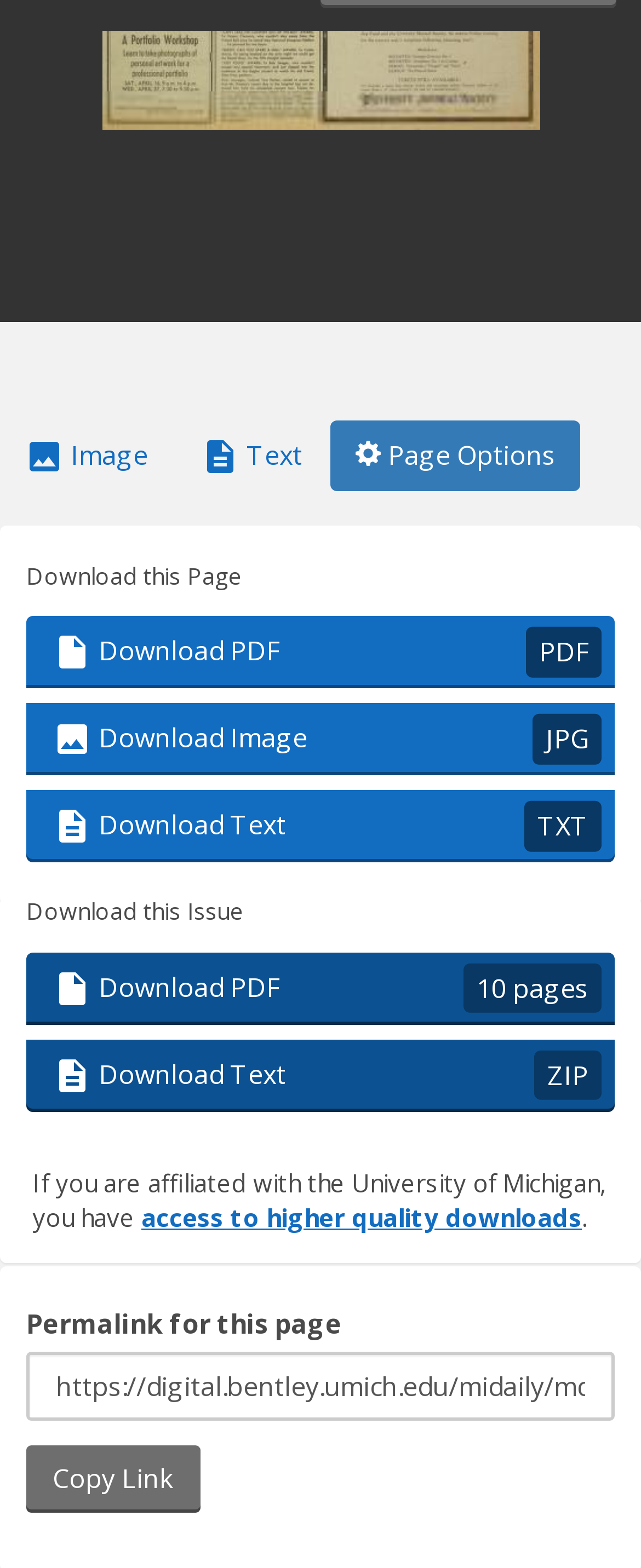Review the image closely and give a comprehensive answer to the question: What is the purpose of the 'Copy Link' button?

The 'Copy Link' button is used to copy the permalink for this page, which is a unique URL that can be shared or saved.